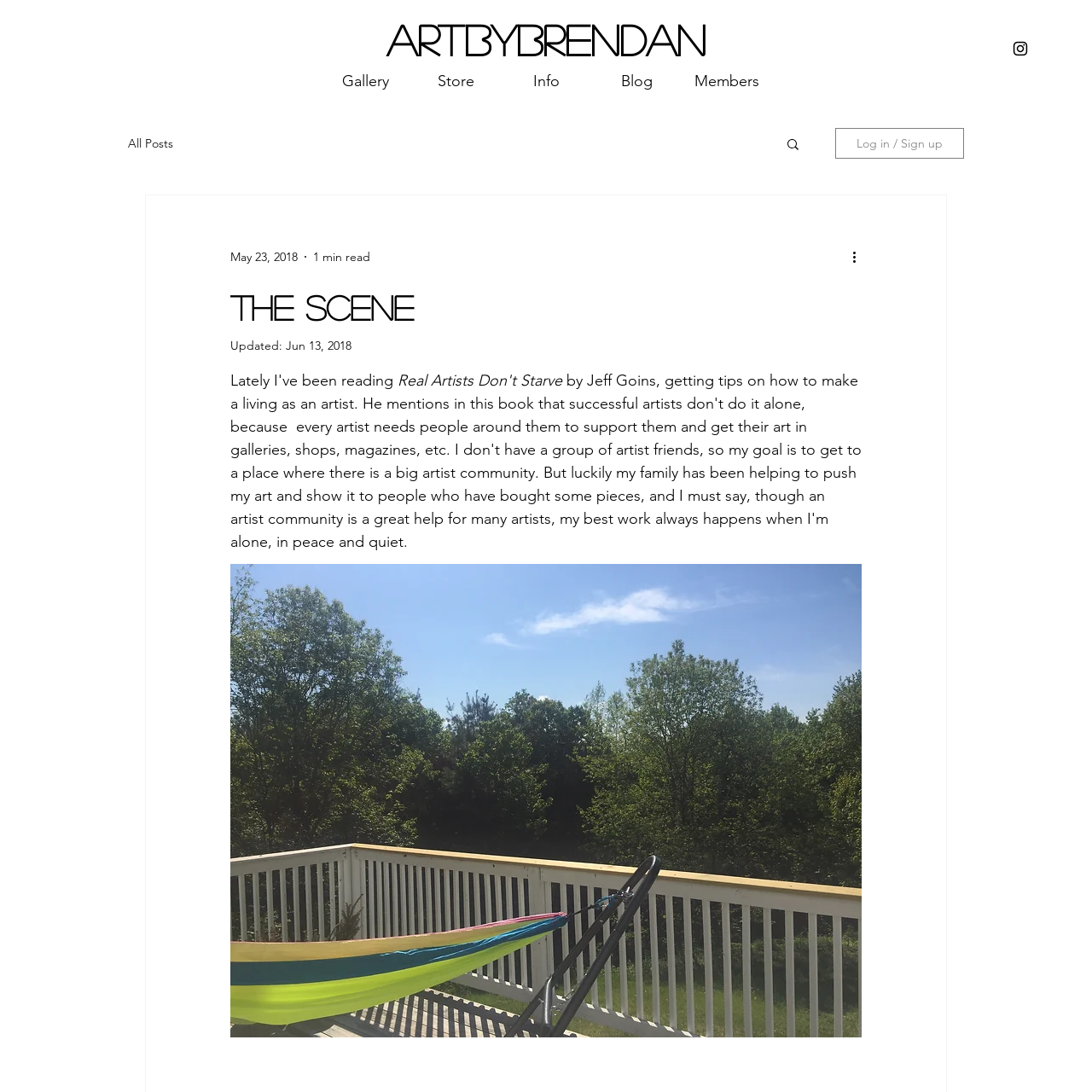What is the purpose of the 'Search' button?
Using the details from the image, give an elaborate explanation to answer the question.

The 'Search' button is located near the top of the webpage, and it has an image icon, suggesting that it is used to search for content on the webpage. The presence of this button implies that the webpage has a large amount of content that users may want to search through.